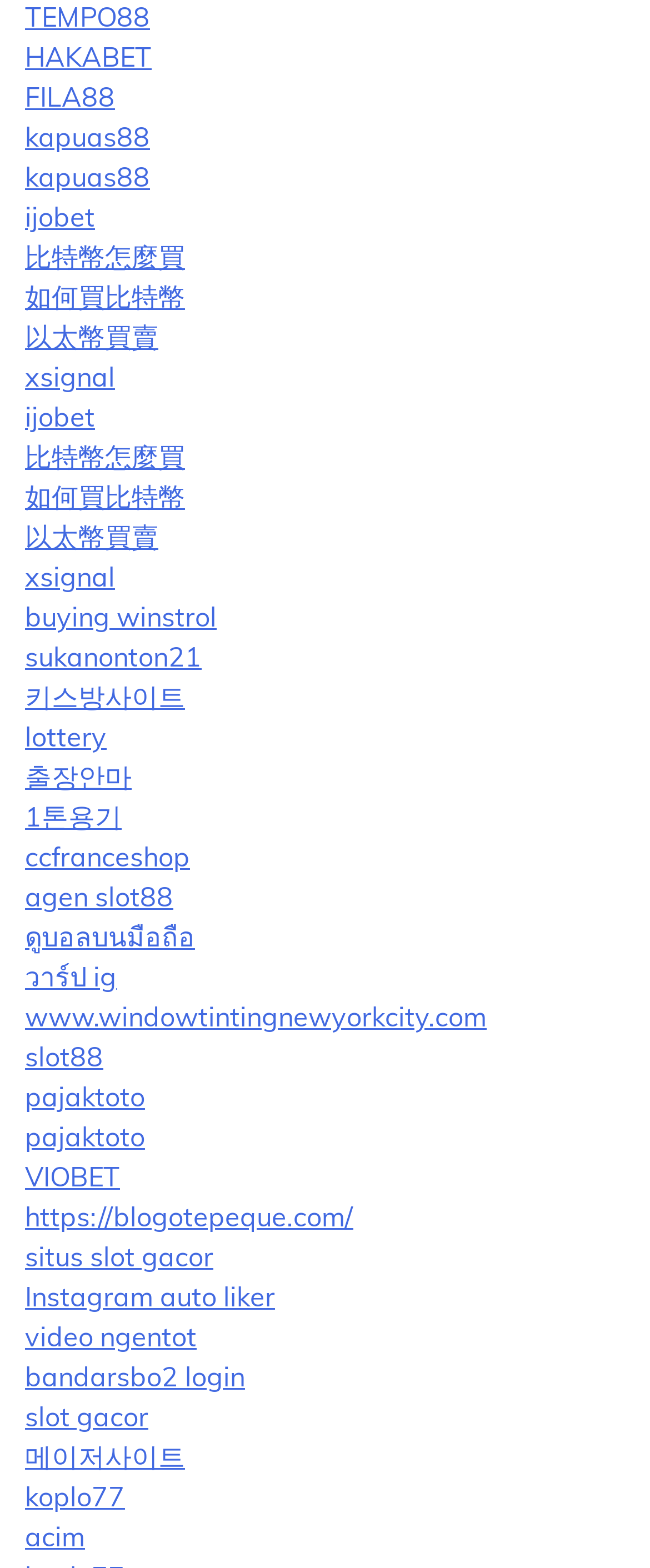Identify the bounding box of the HTML element described as: "ccfranceshop".

[0.038, 0.536, 0.292, 0.557]